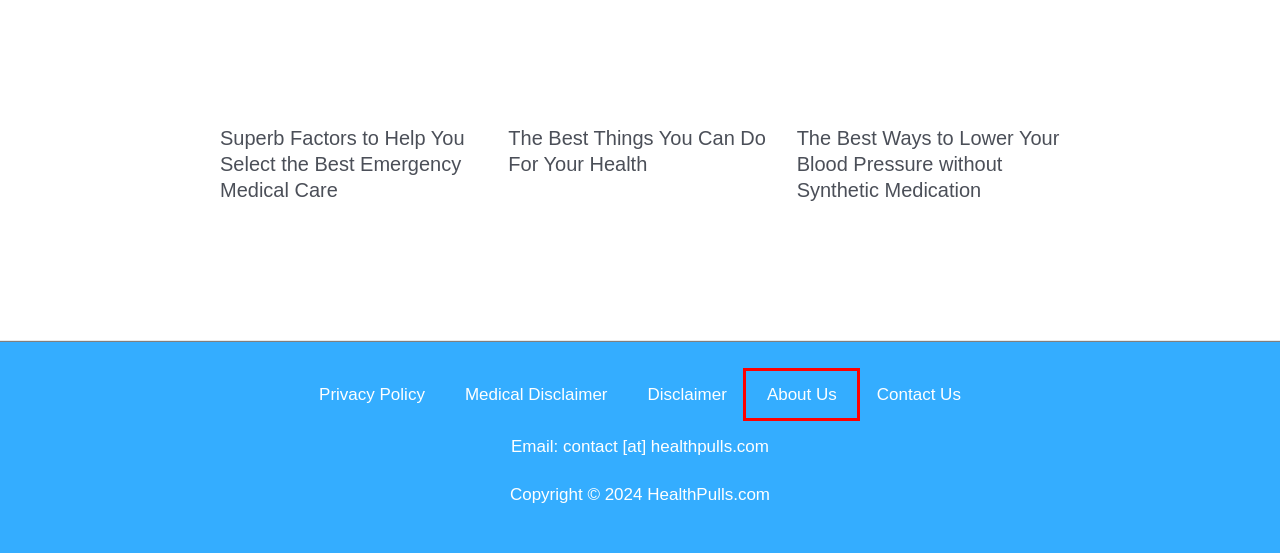You are presented with a screenshot of a webpage containing a red bounding box around an element. Determine which webpage description best describes the new webpage after clicking on the highlighted element. Here are the candidates:
A. The Best Ways to Lower Your Blood Pressure without Synthetic Medication - HealthPulls
B. Privacy Policy - HealthPulls
C. About Us - HealthPulls
D. Health Pulls - Your Health & Wellness Headquarters
E. Disclaimer - HealthPulls
F. The Best Things You Can Do For Your Health - HealthPulls
G. Twelve Reasons Nurses Should Get Advanced Degrees - HealthPulls
H. Superb Factors to Help You Select the Best Emergency Medical Care - HealthPulls

C